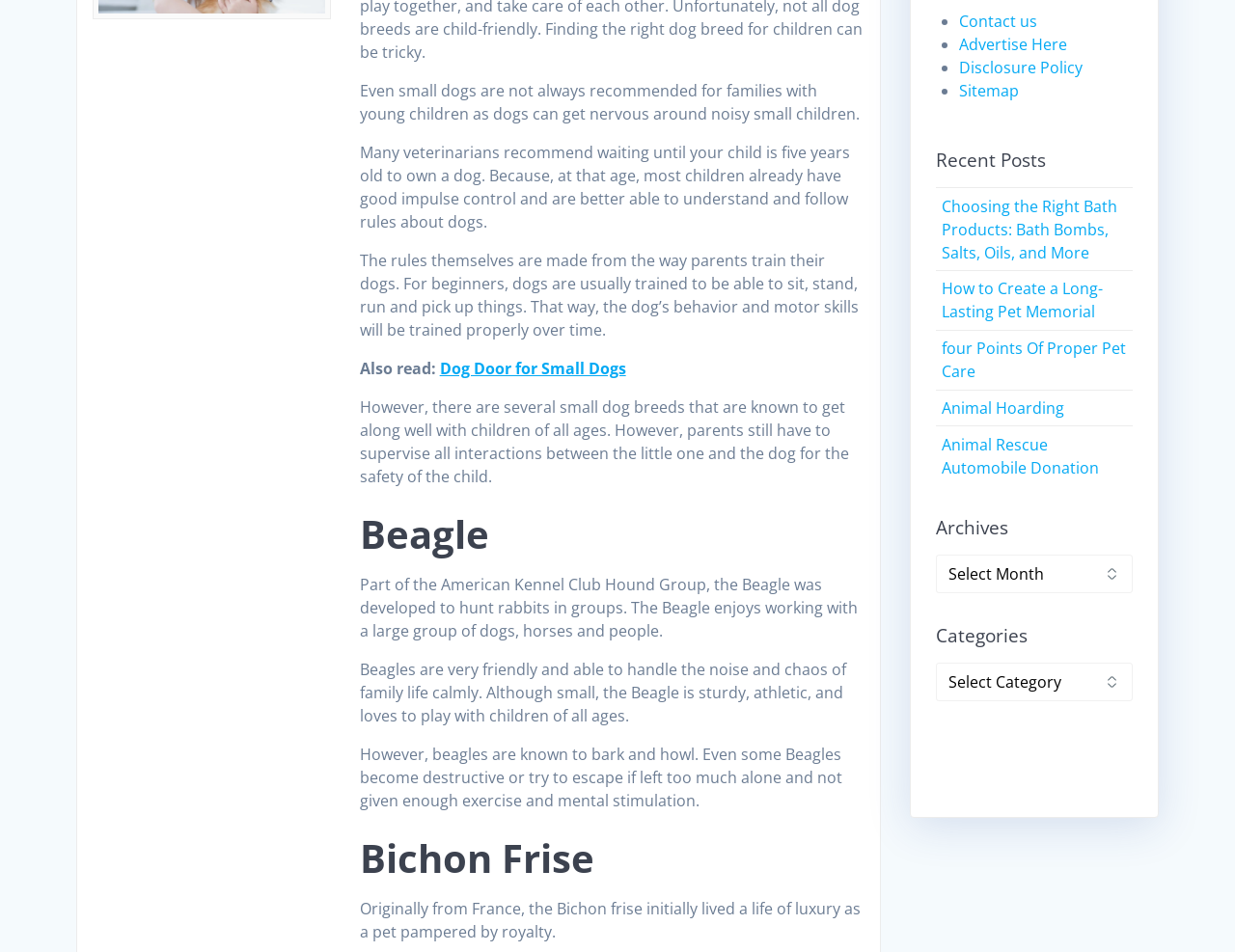Predict the bounding box for the UI component with the following description: "Advertise Here".

[0.776, 0.036, 0.864, 0.058]